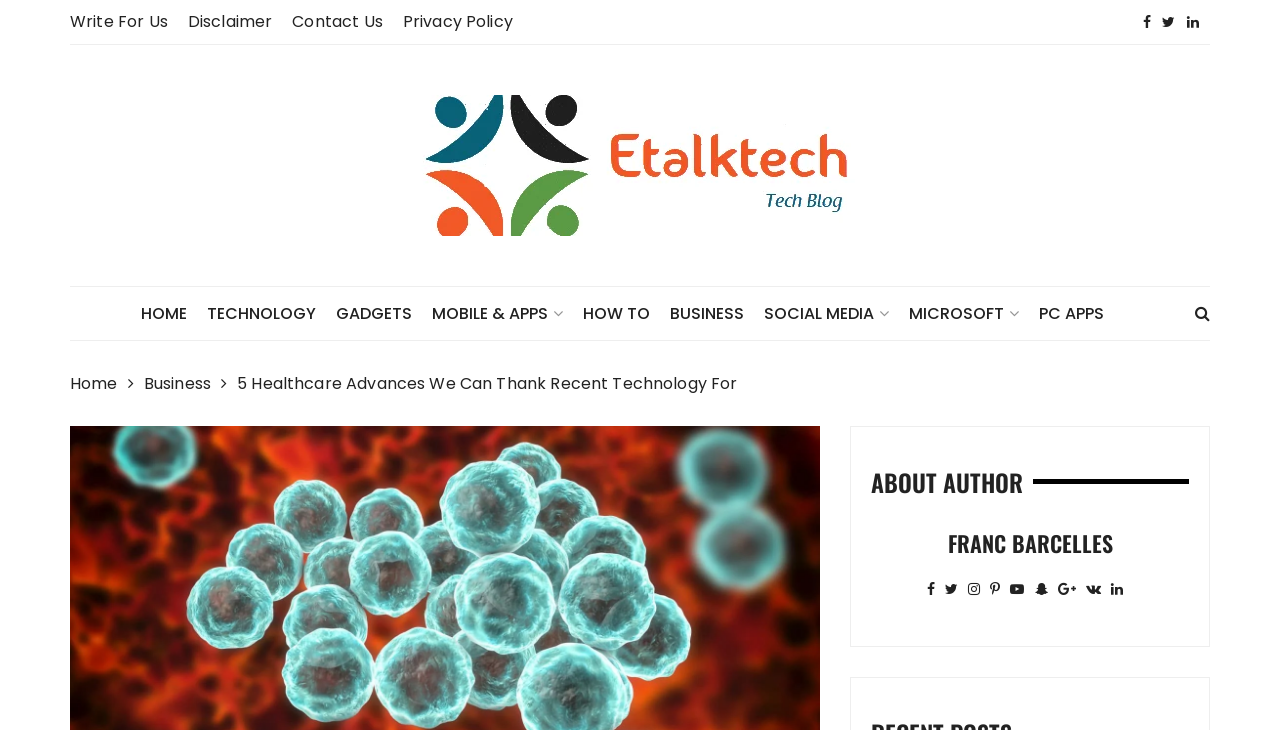Determine the bounding box coordinates for the element that should be clicked to follow this instruction: "contact us". The coordinates should be given as four float numbers between 0 and 1, in the format [left, top, right, bottom].

[0.228, 0.014, 0.299, 0.047]